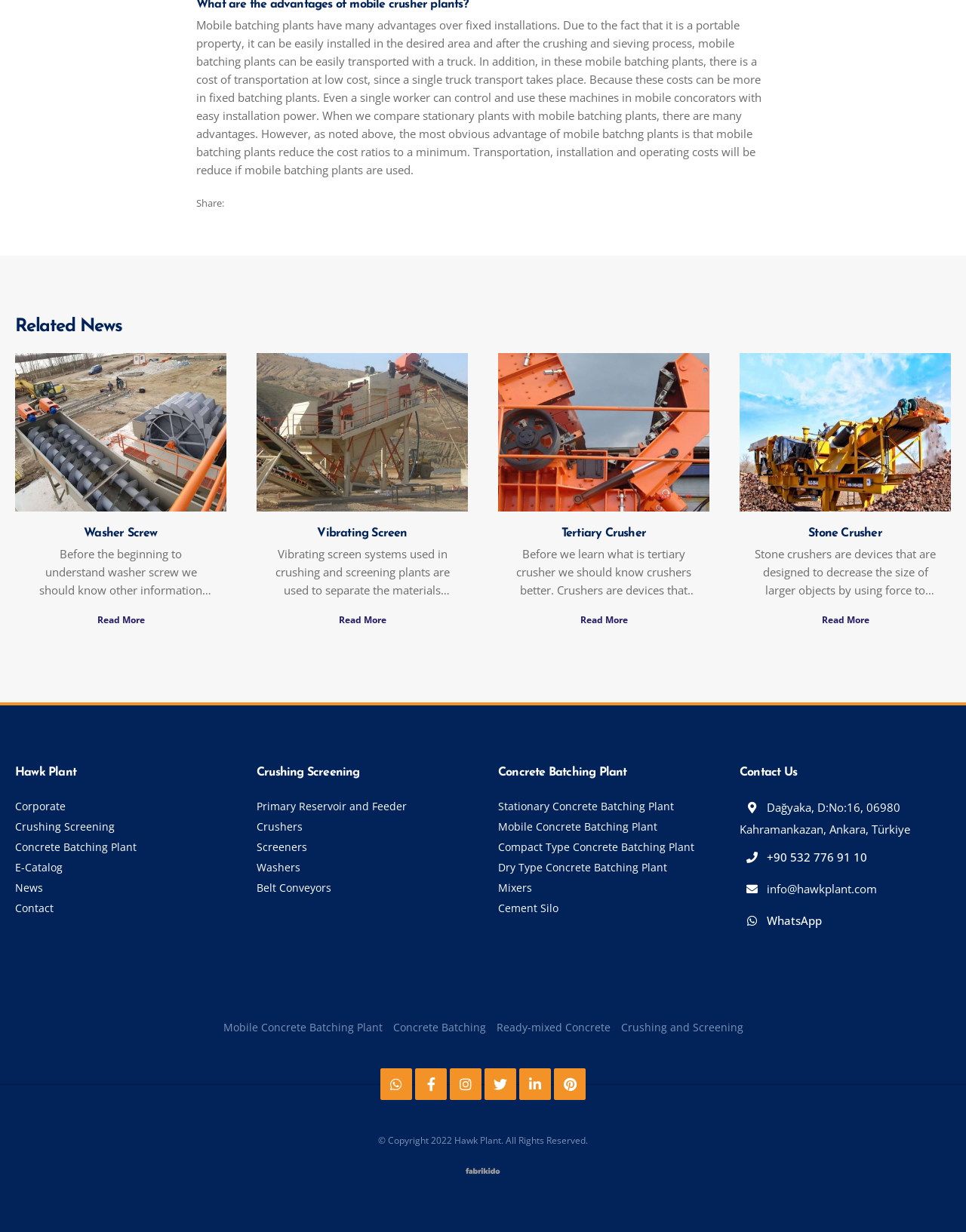Give a short answer using one word or phrase for the question:
What is the purpose of vibrating screen systems?

separate materials